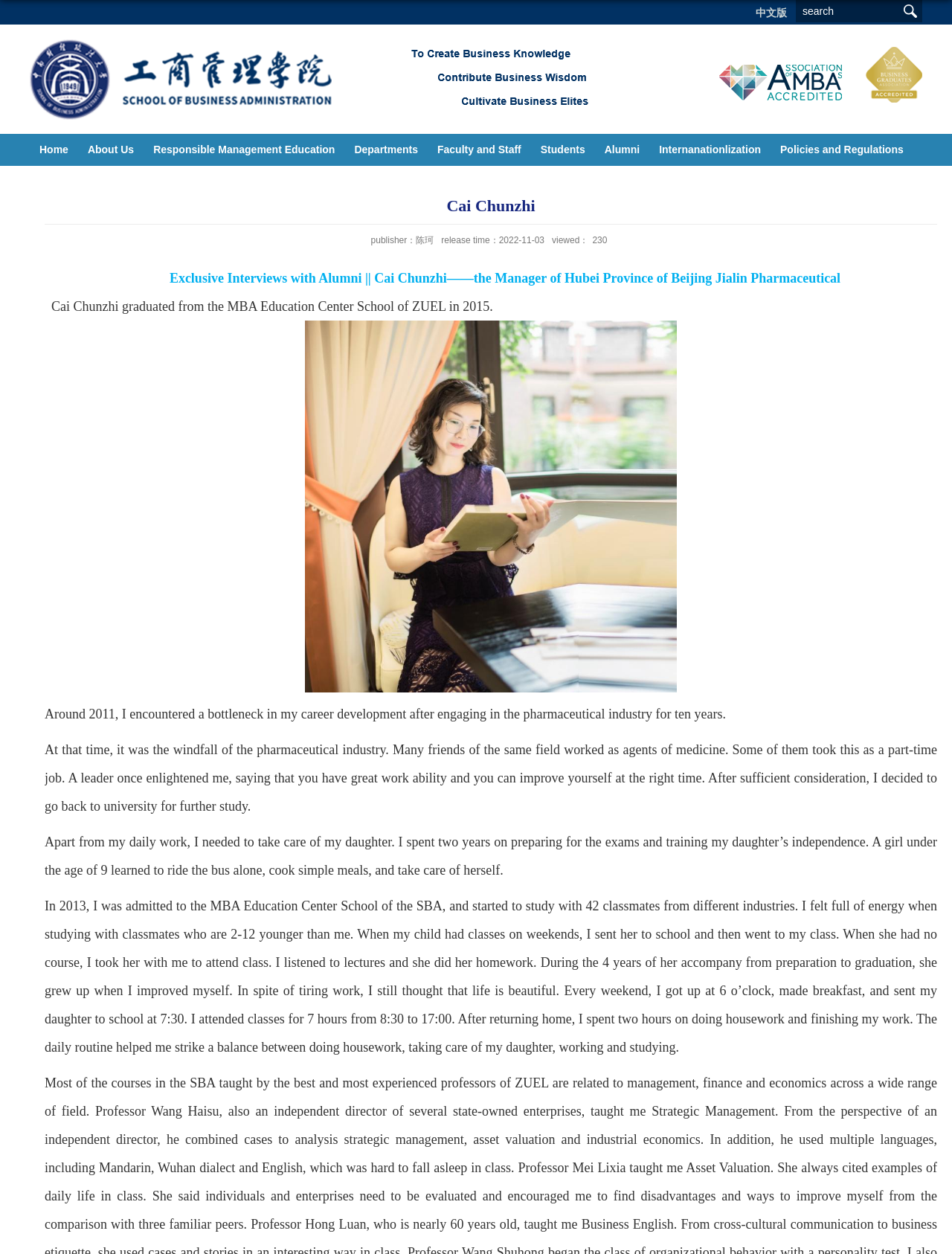Please answer the following question using a single word or phrase: What is the age of Cai Chunzhi's daughter?

9